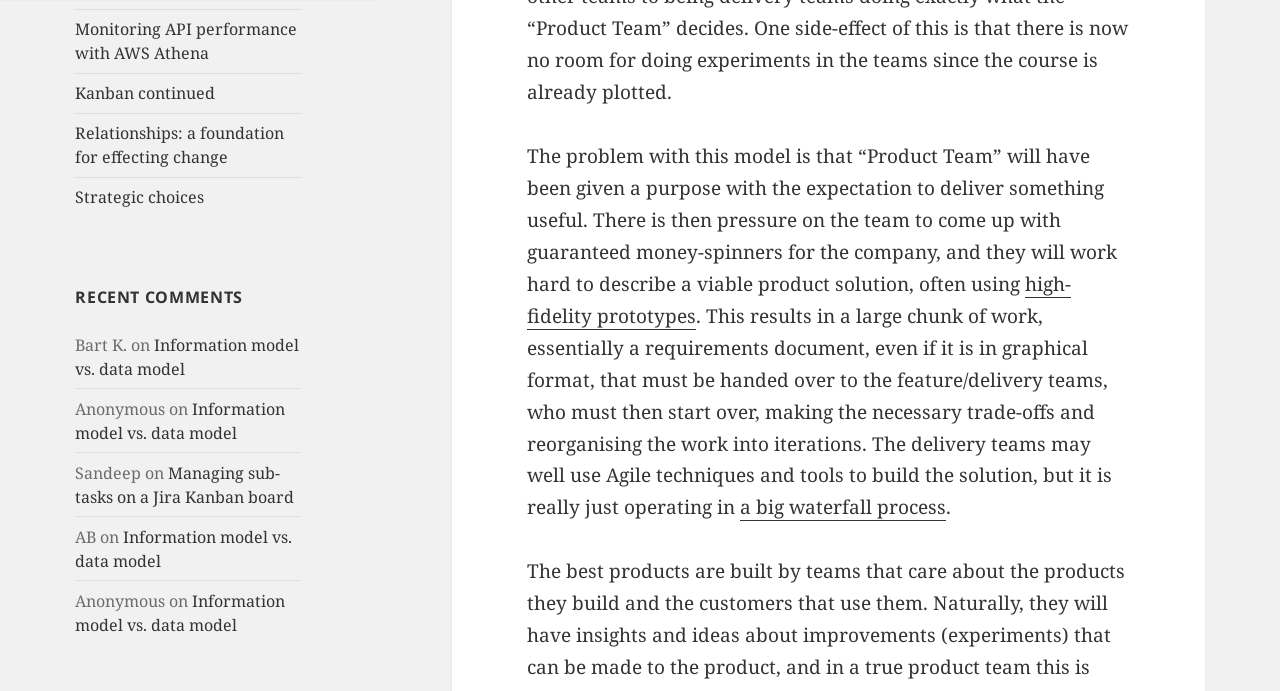What is the topic of the article that mentions 'high-fidelity prototypes'?
Based on the image, provide a one-word or brief-phrase response.

The problem with a product team model